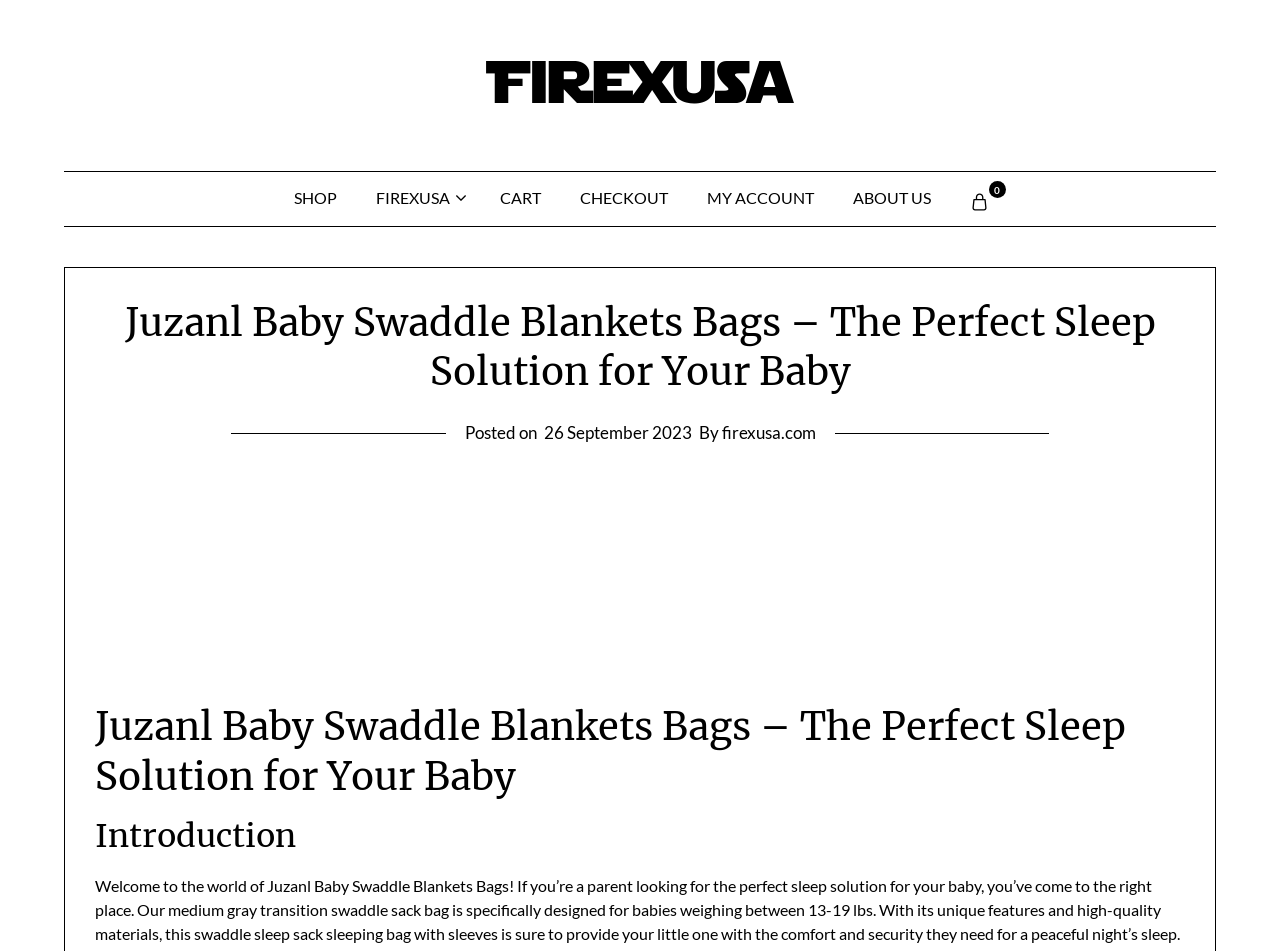How many navigation links are at the top of the page? Using the information from the screenshot, answer with a single word or phrase.

5